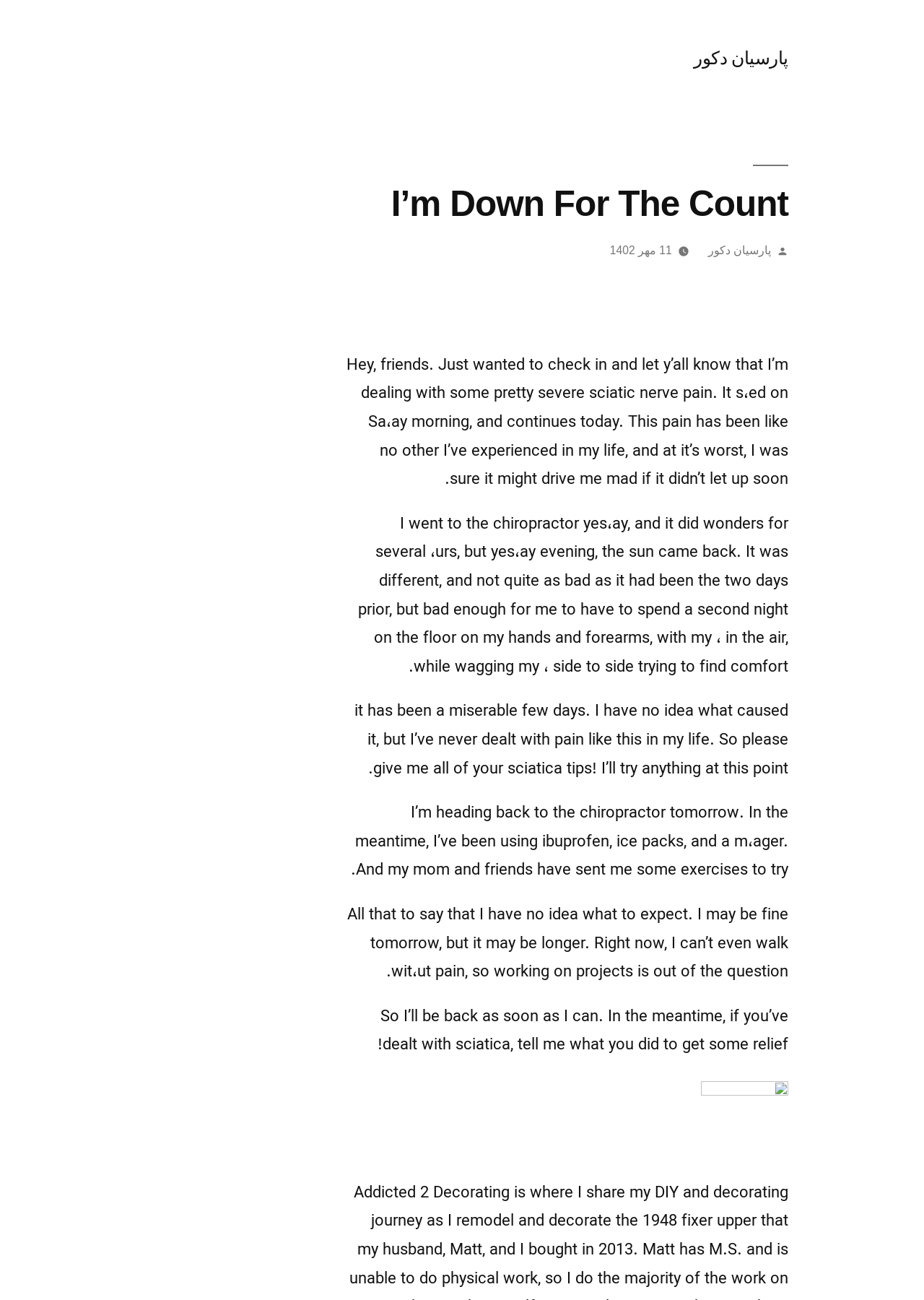What is the title or heading displayed on the webpage?

I’m Down For The Count